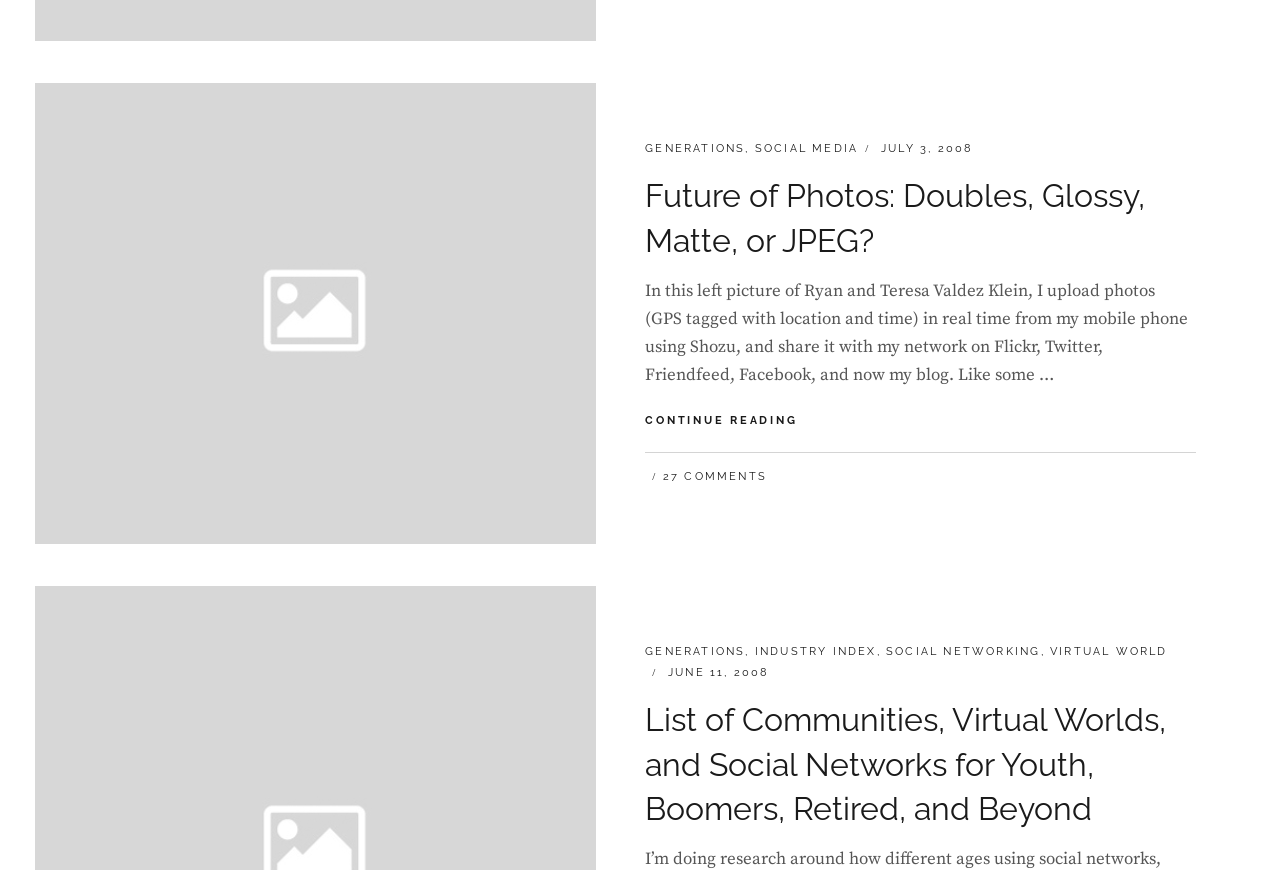Locate the bounding box coordinates of the clickable area to execute the instruction: "Read the article 'Future of Photos: Doubles, Glossy, Matte, or JPEG?'". Provide the coordinates as four float numbers between 0 and 1, represented as [left, top, right, bottom].

[0.504, 0.204, 0.895, 0.298]